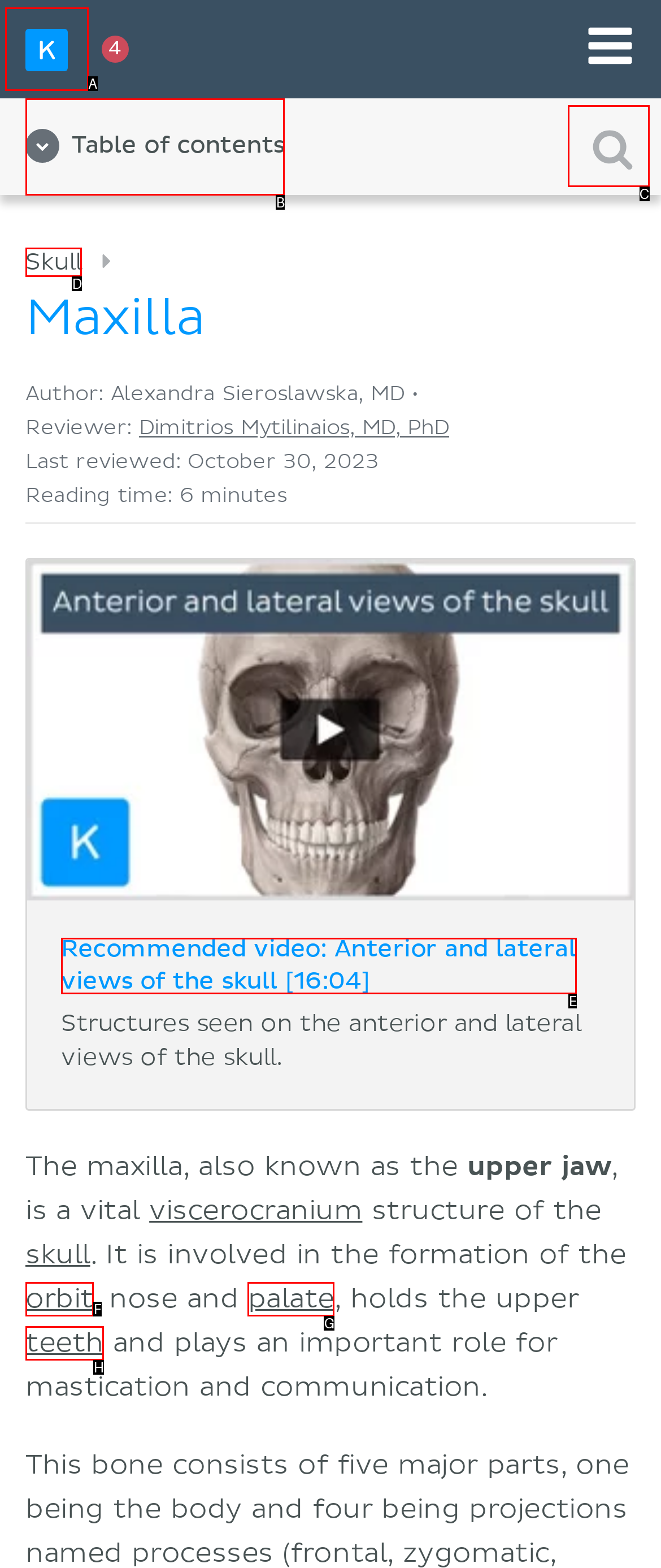Match the description to the correct option: Table of contents
Provide the letter of the matching option directly.

B